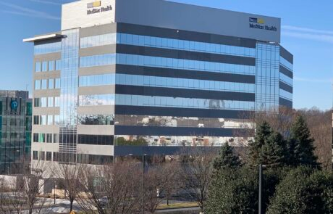Compose an extensive description of the image.

The image showcases a modern, multi-story office building prominently featuring the "MedStar Health" signage on its upper facade. The building’s architecture includes large glass windows that reflect the surrounding environment, enhancing its contemporary aesthetic. In the foreground, there are well-maintained trees, suggesting a landscaped area that complements the urban setting. The clear blue sky in the background adds to the inviting appearance of the structure. This image likely represents a commercial property associated with MedStar Health, highlighting its role within the community as a healthcare provider.